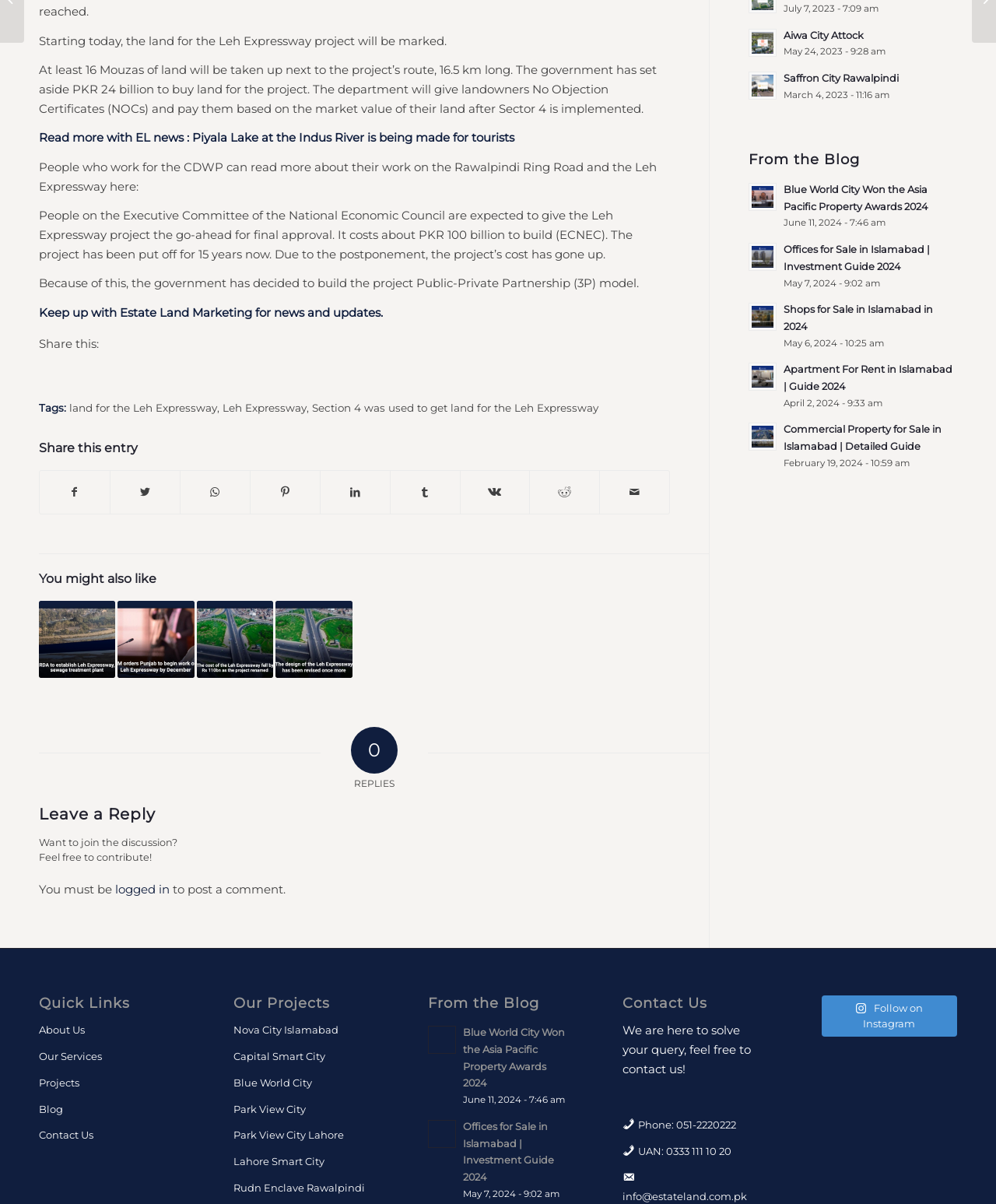Please specify the bounding box coordinates in the format (top-left x, top-left y, bottom-right x, bottom-right y), with all values as floating point numbers between 0 and 1. Identify the bounding box of the UI element described by: Park View City Lahore

[0.234, 0.932, 0.375, 0.954]